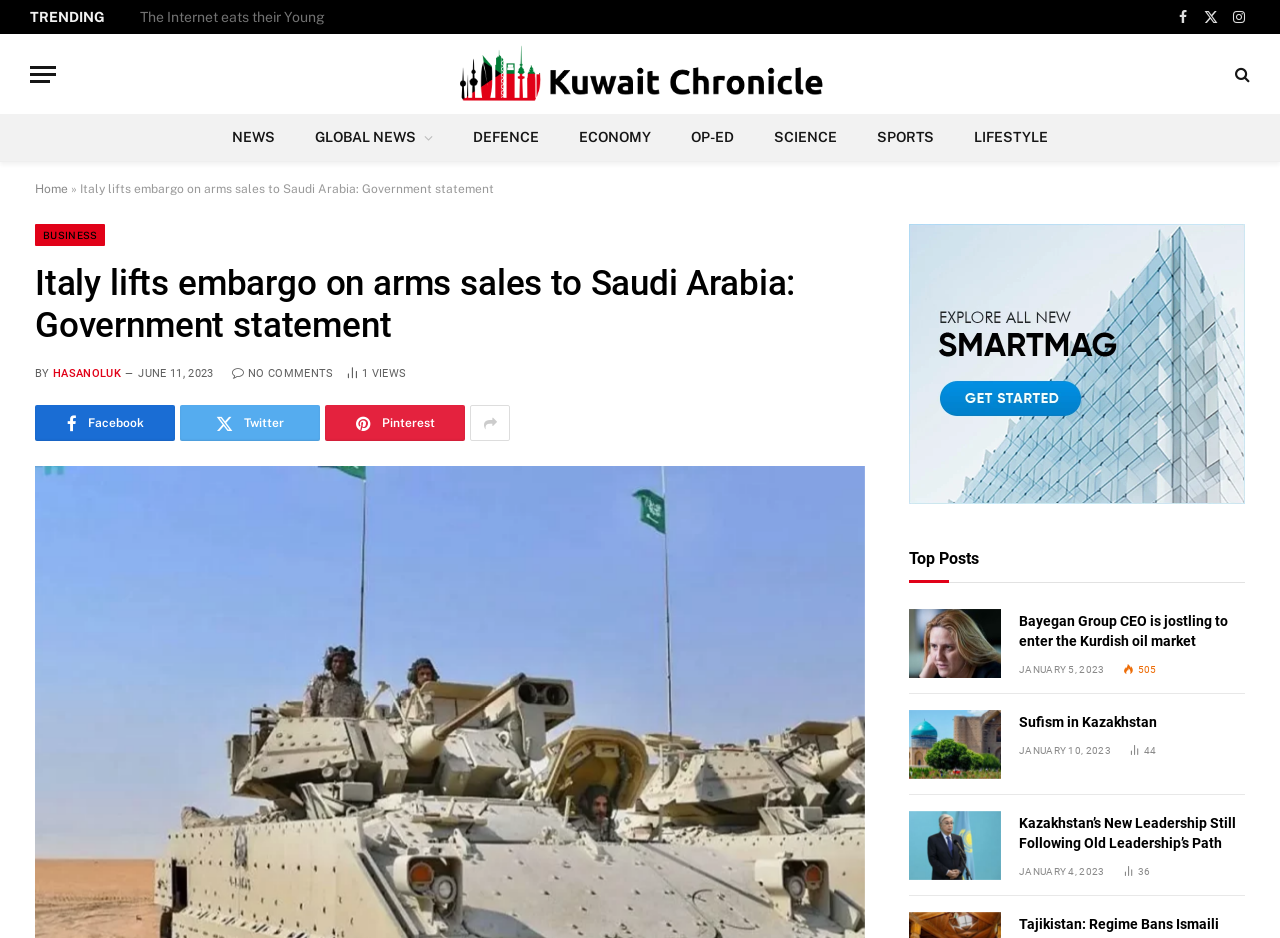Analyze the image and provide a detailed answer to the question: What is the category of the news article 'Italy lifts embargo on arms sales to Saudi Arabia: Government statement'?

I found the answer by looking at the top navigation menu of the webpage, where the categories are listed, and the article 'Italy lifts embargo on arms sales to Saudi Arabia: Government statement' is categorized under 'DEFENCE'.